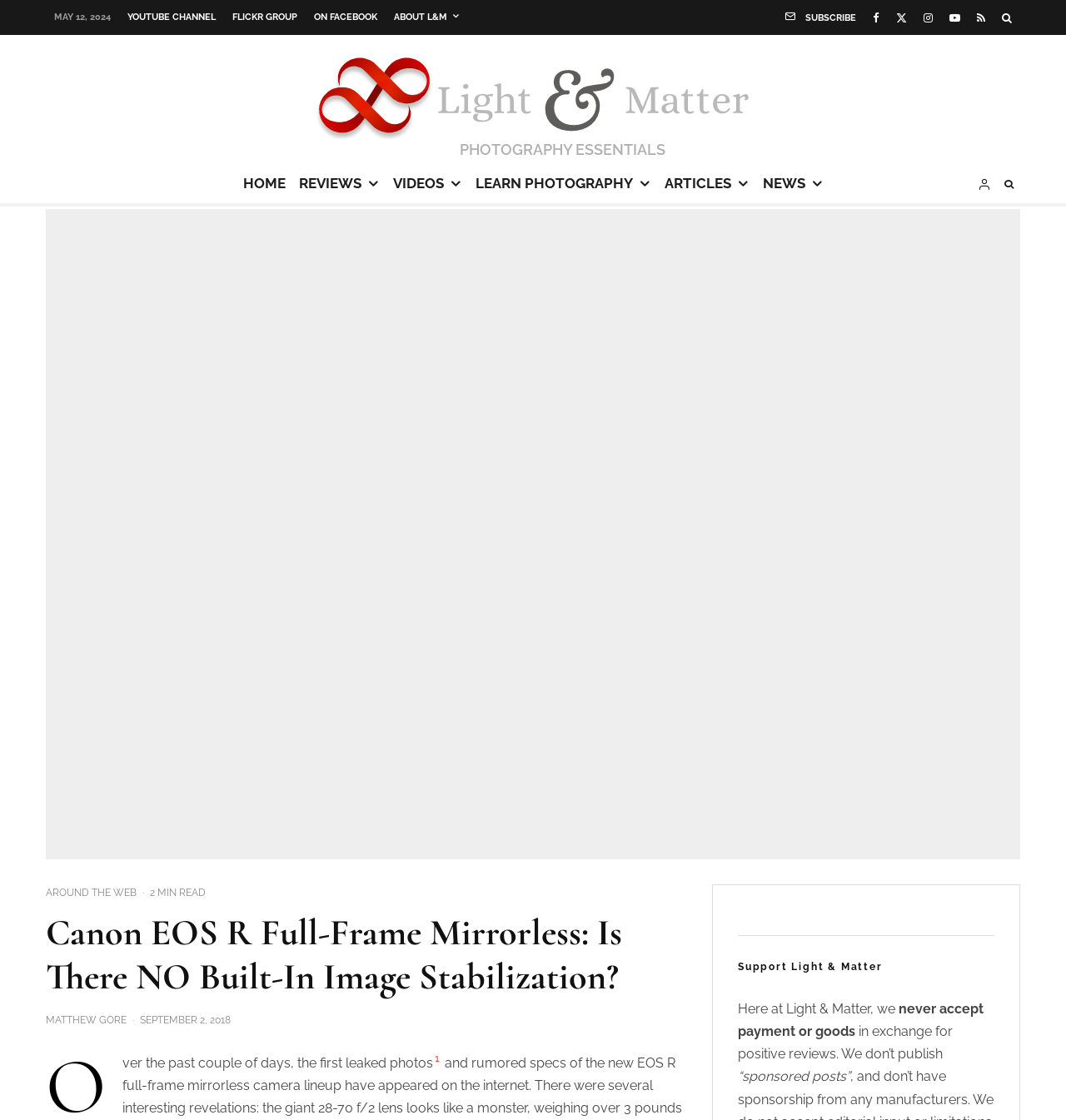Please locate and generate the primary heading on this webpage.

Canon EOS R Full-Frame Mirrorless: Is There NO Built-In Image Stabilization?